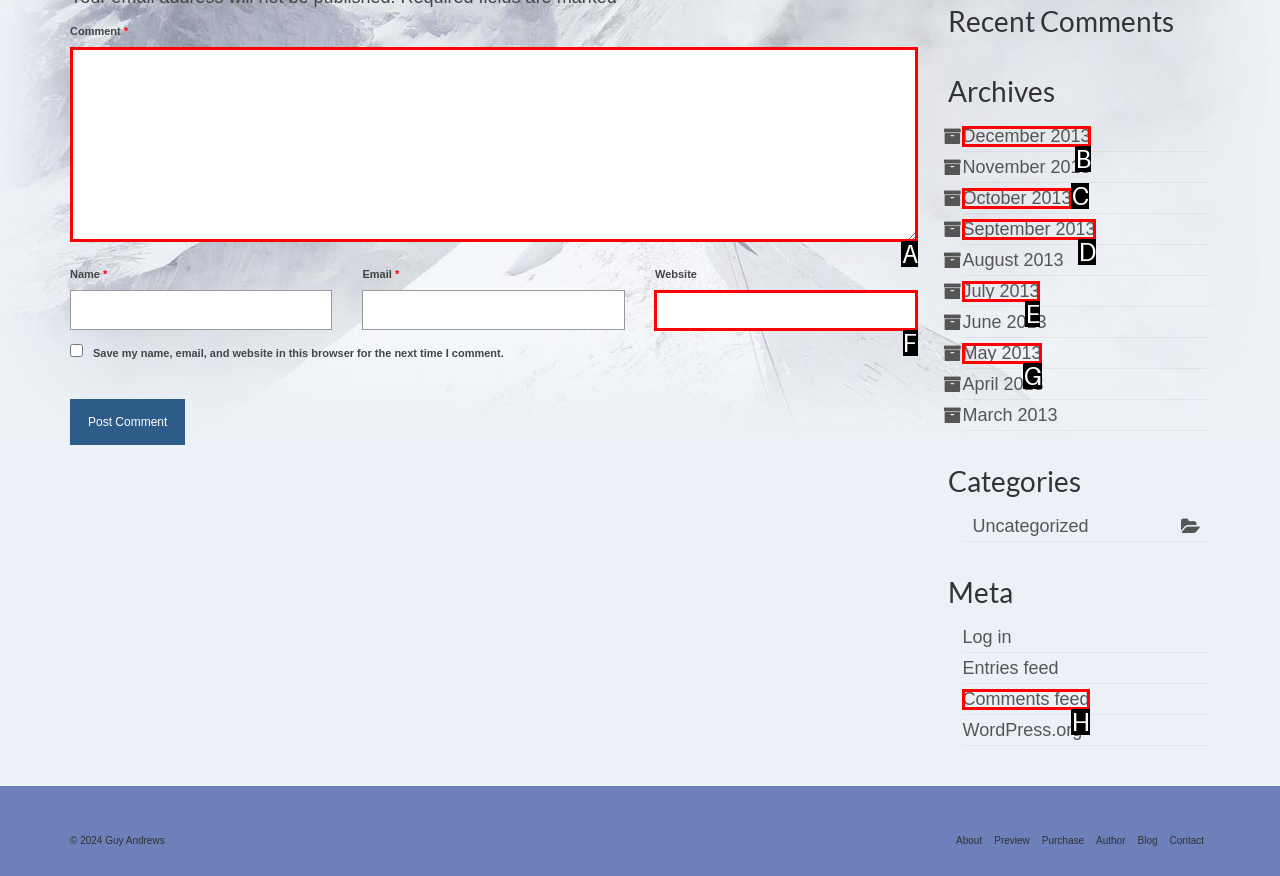Find the HTML element that suits the description: parent_node: Comment * name="comment"
Indicate your answer with the letter of the matching option from the choices provided.

A